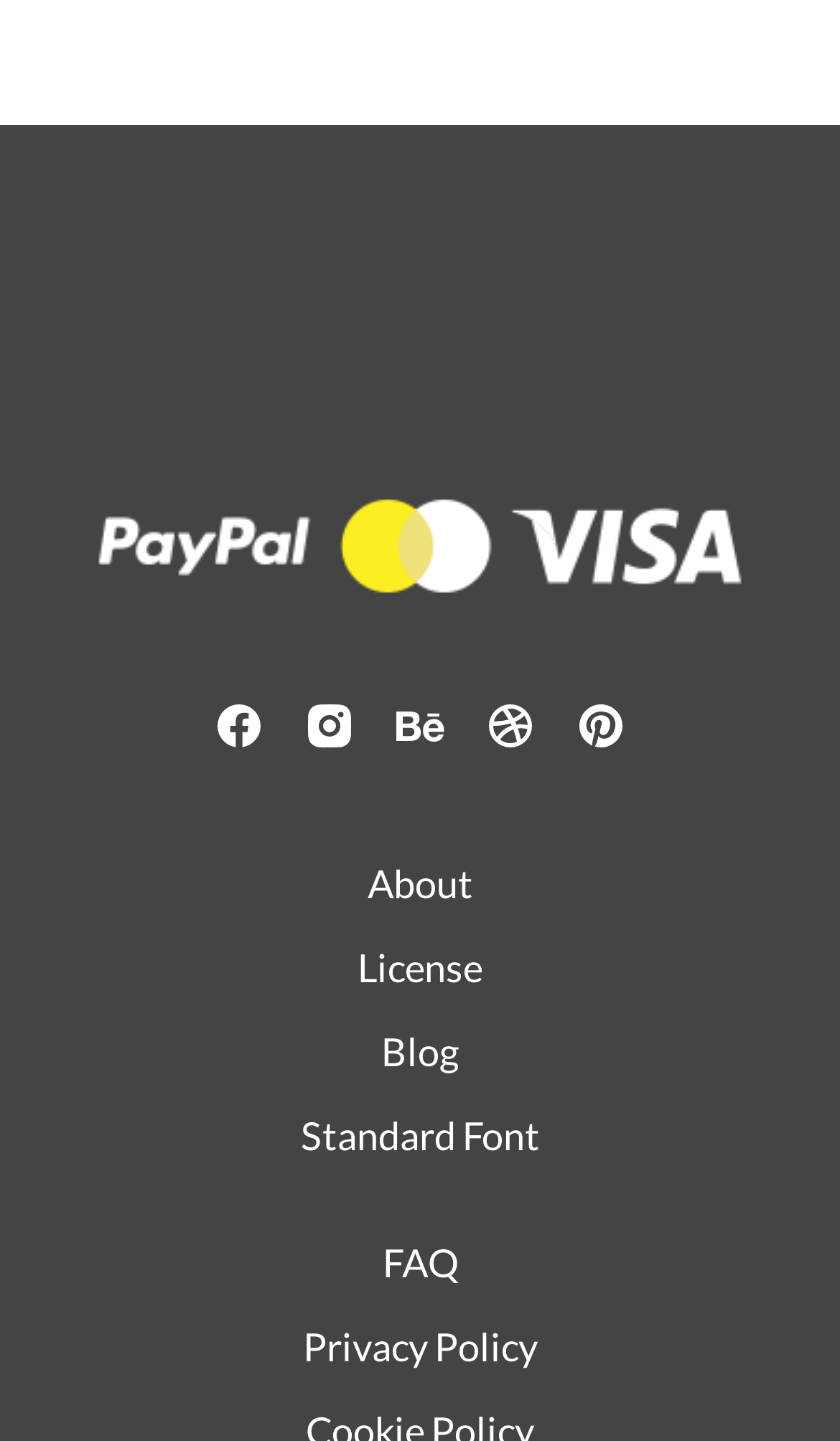Find the bounding box coordinates corresponding to the UI element with the description: "aria-label="Previous slide"". The coordinates should be formatted as [left, top, right, bottom], with values as floats between 0 and 1.

None